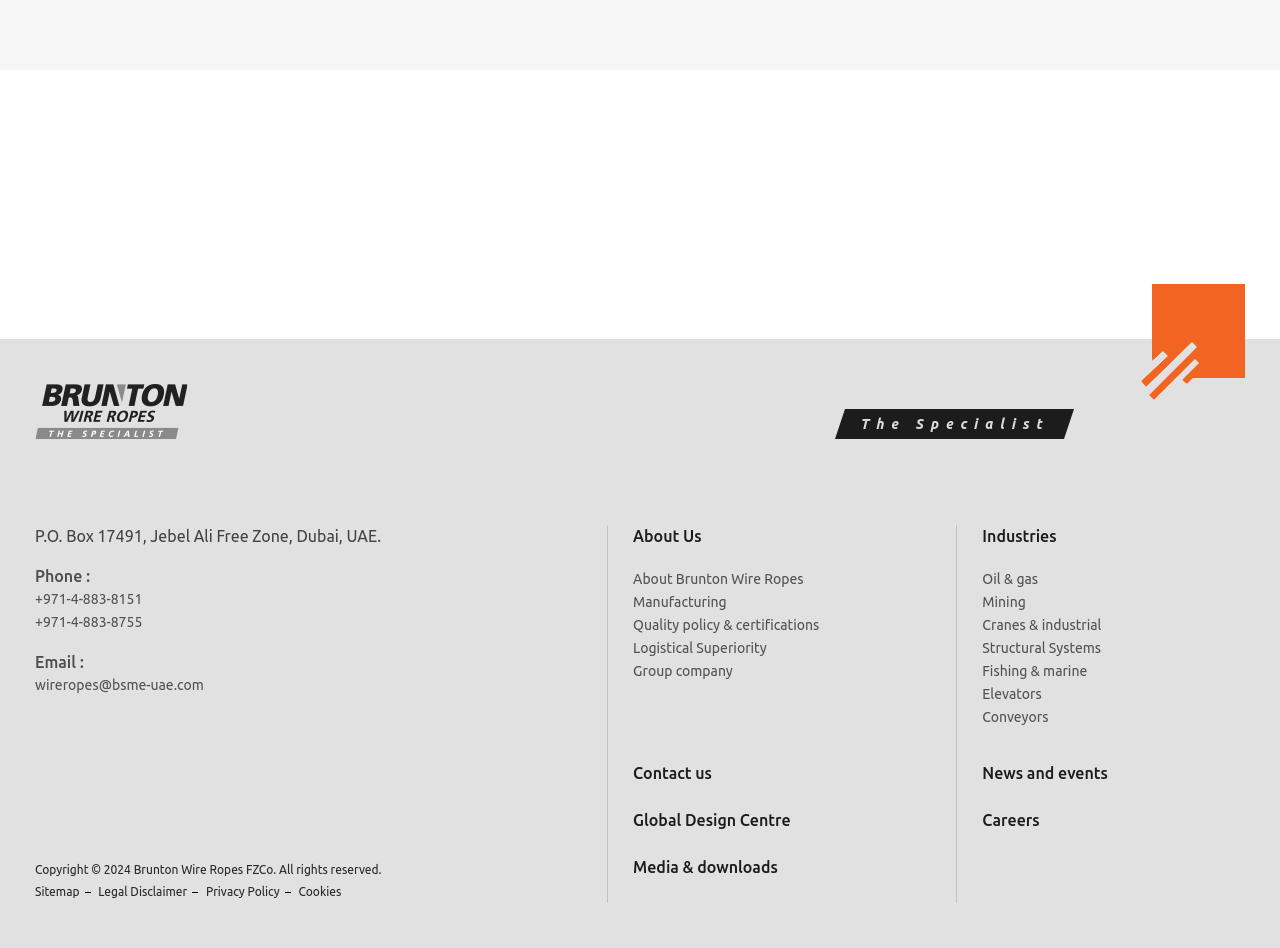What is the industry mentioned?
Based on the screenshot, provide a one-word or short-phrase response.

Oil & gas